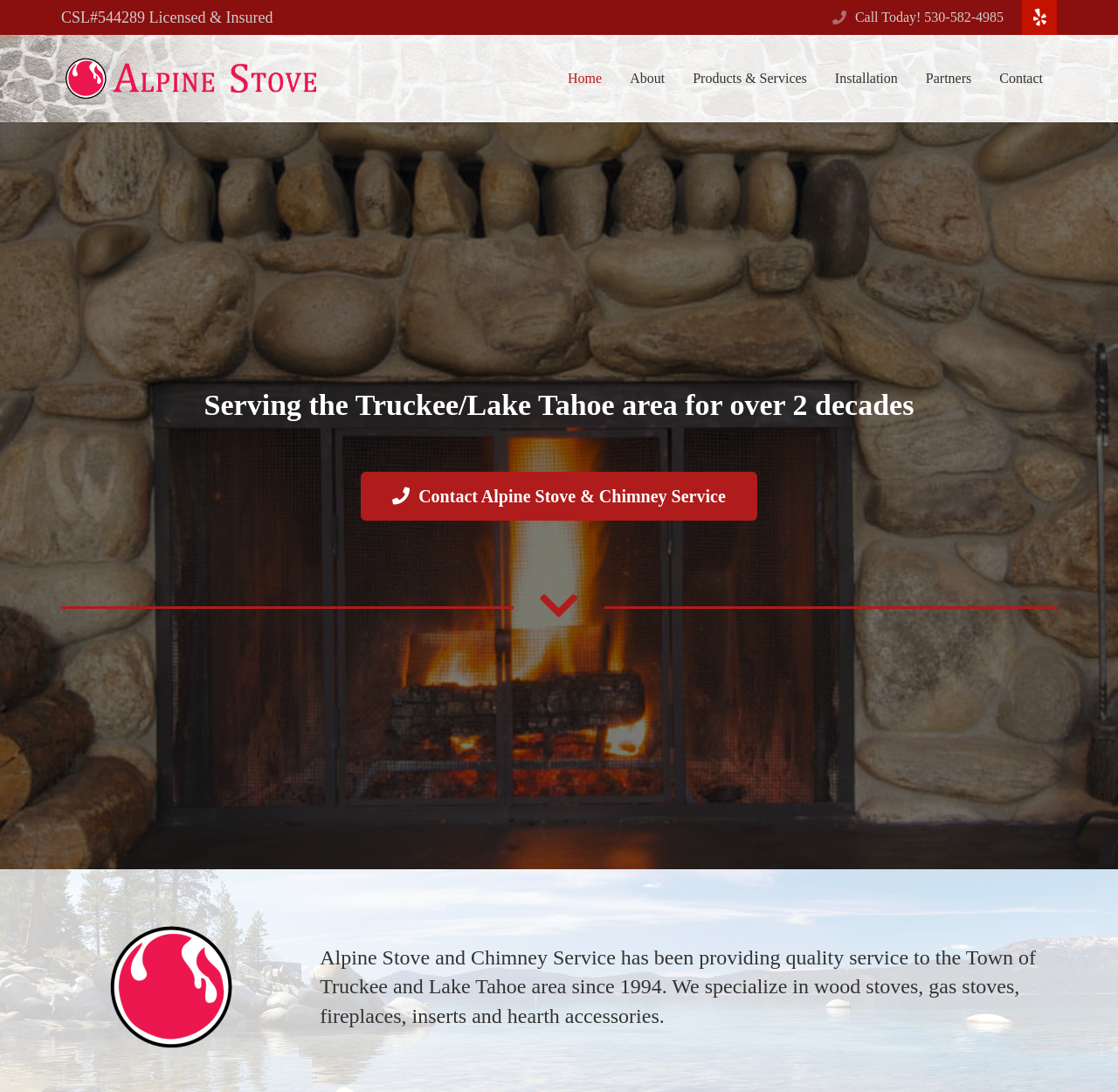Provide the bounding box coordinates of the HTML element this sentence describes: "Products & Services". The bounding box coordinates consist of four float numbers between 0 and 1, i.e., [left, top, right, bottom].

[0.607, 0.052, 0.734, 0.092]